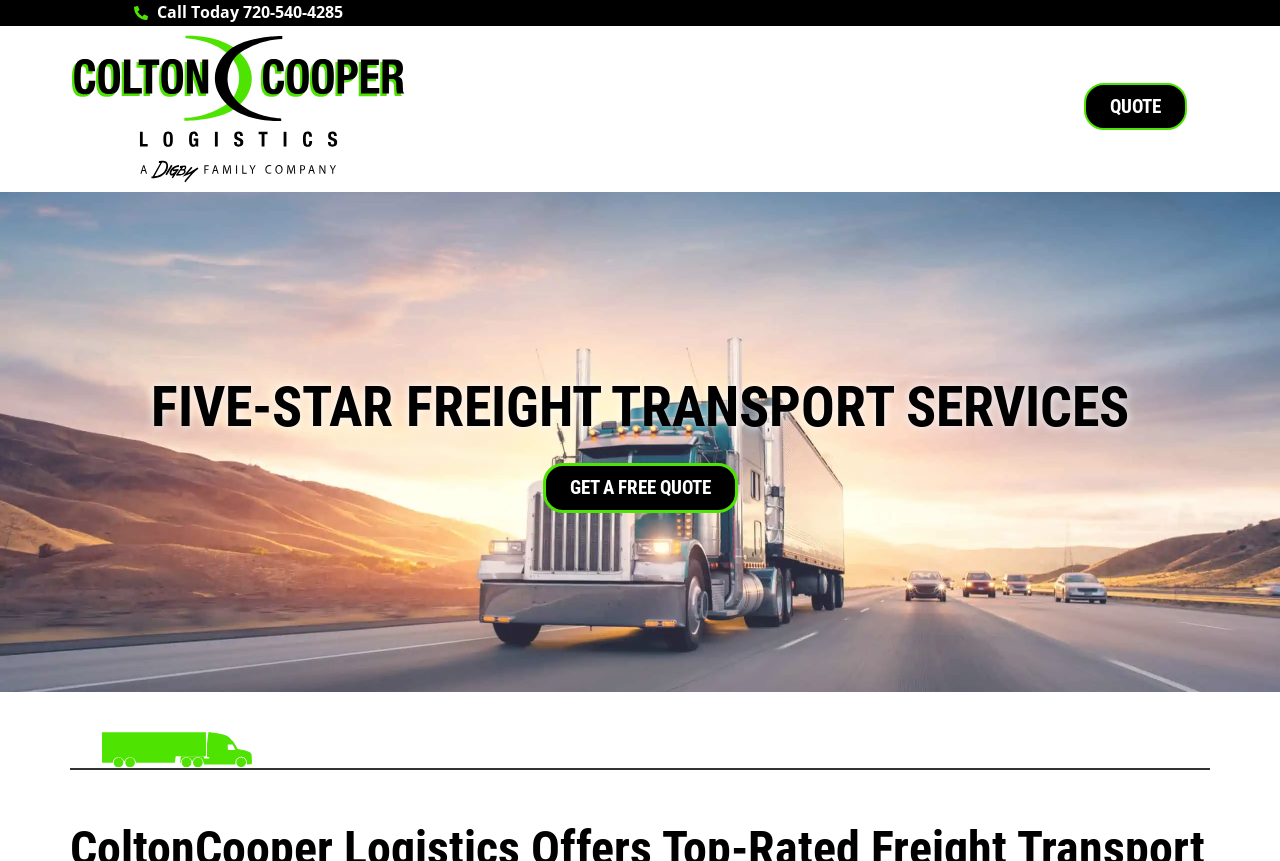What is the position of the company logo?
Please answer the question with a detailed response using the information from the screenshot.

I determined the position of the company logo by looking at the bounding box coordinates of the image element with the text 'ColtonCooper Logistics', which suggests that it is located at the top left of the webpage.